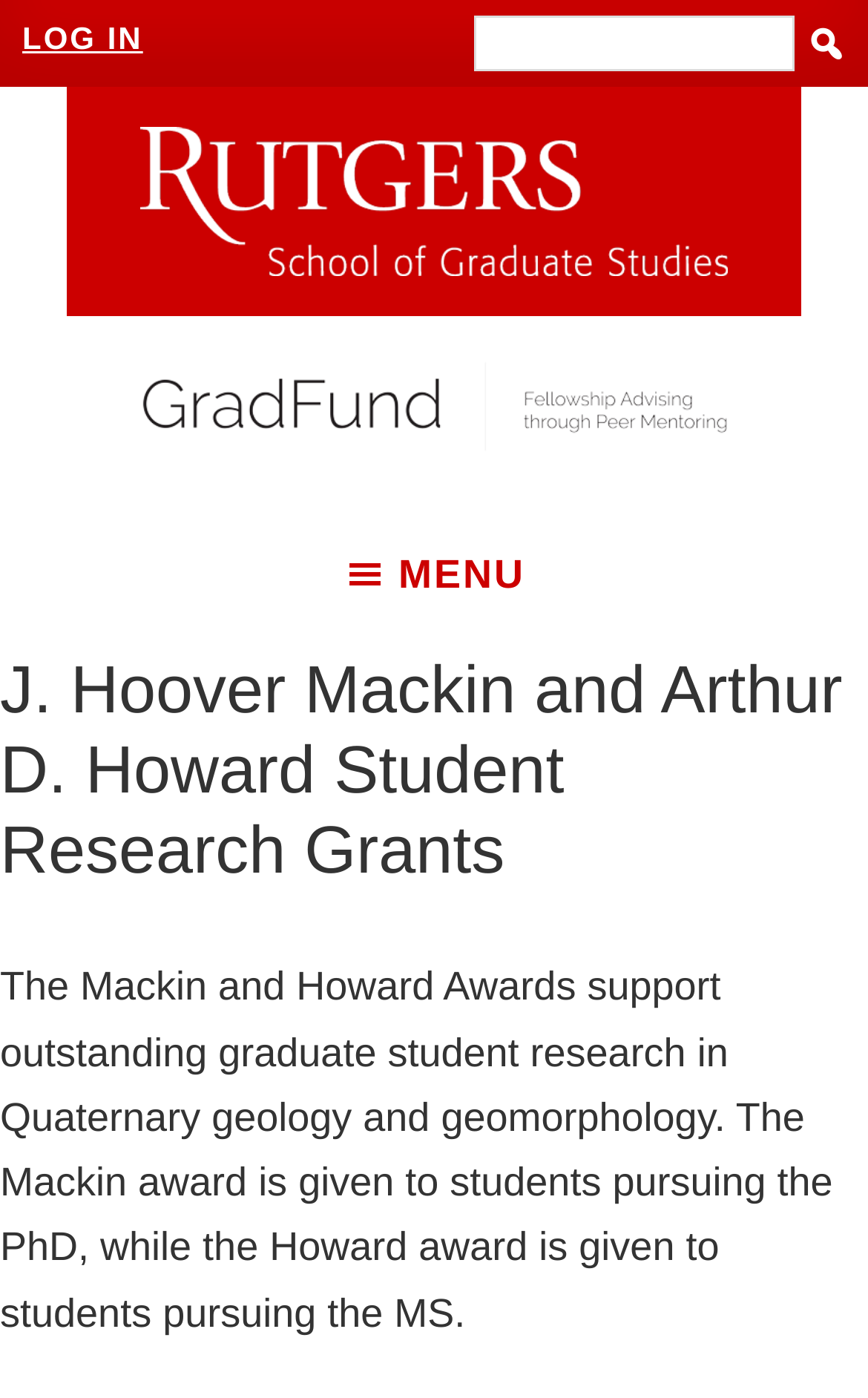Provide a comprehensive caption for the webpage.

The webpage is about the J. Hoover Mackin and Arthur D. Howard Student Research Grants. At the top left corner, there are two links, "Skip to main content" and "Skip to primary sidebar", which are likely used for accessibility purposes. Next to them, a "LOG IN" link is positioned. 

On the right side of the top section, there is a textbox and a button with a search icon. Below this section, there are two links, each accompanied by an image. These links and images are aligned horizontally and take up most of the width of the page.

On the right side of the page, there is a menu button with a "MENU" icon. When expanded, it reveals a header section with a heading that matches the title of the webpage. Below the heading, there is a paragraph of text that describes the purpose of the Mackin and Howard Awards, which support graduate student research in Quaternary geology and geomorphology.